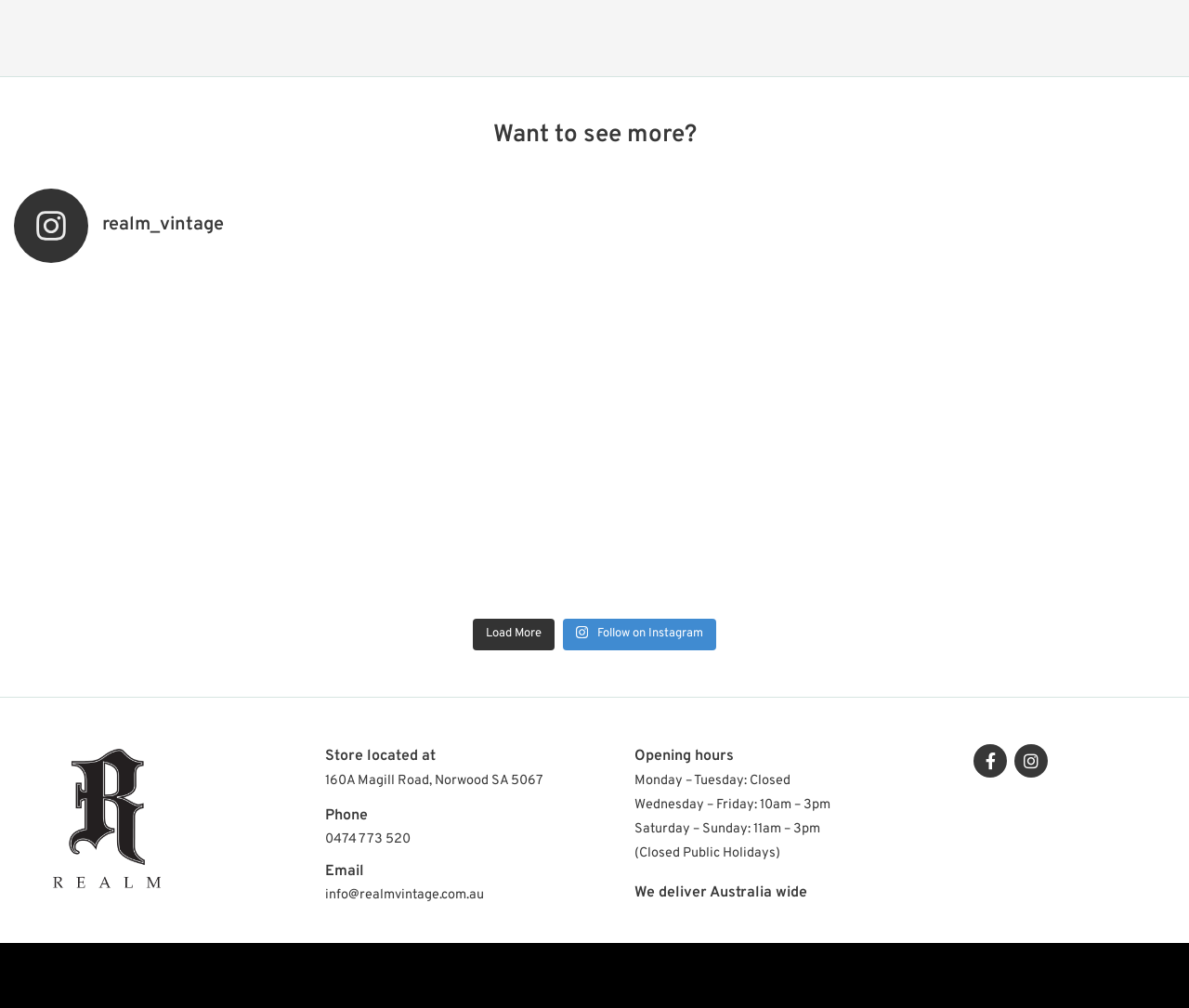Please provide the bounding box coordinates for the element that needs to be clicked to perform the instruction: "Click on the 'Load More' button". The coordinates must consist of four float numbers between 0 and 1, formatted as [left, top, right, bottom].

[0.398, 0.614, 0.466, 0.645]